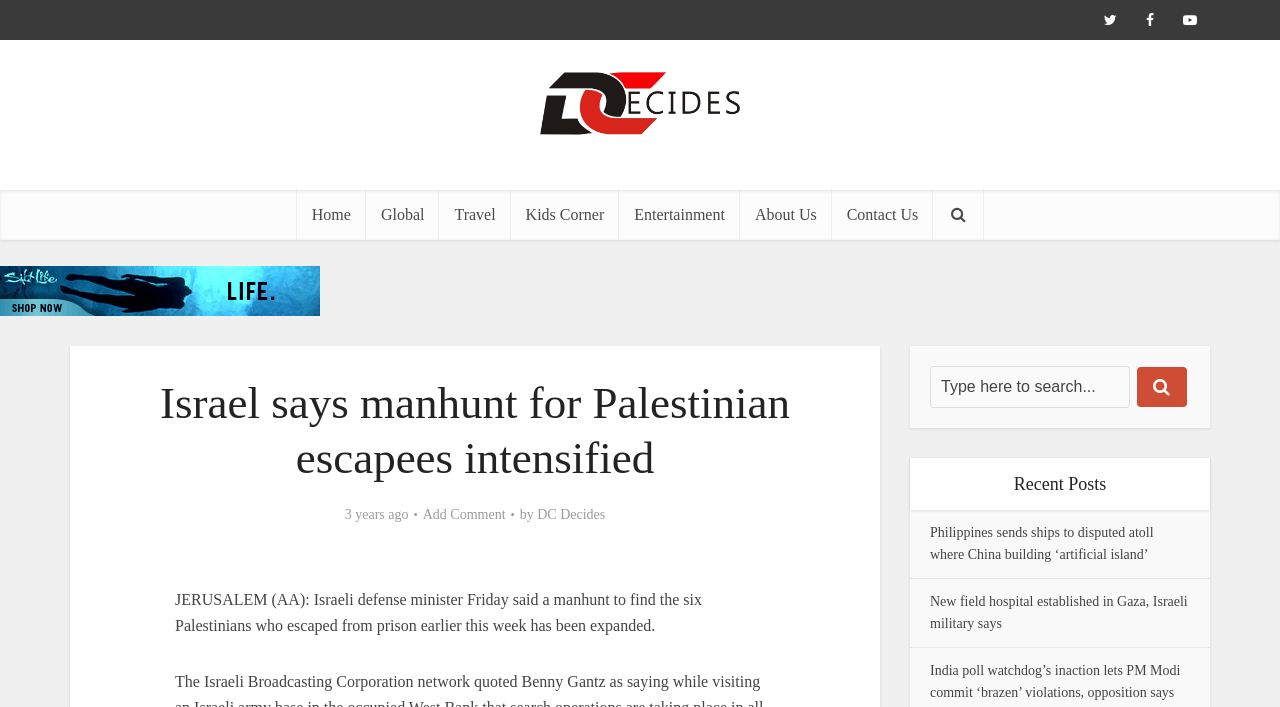Offer a detailed account of what is visible on the webpage.

The webpage appears to be a news article page with a focus on the headline "Israel says manhunt for Palestinian escapees intensified". At the top of the page, there are three social media links represented by icons, followed by a link to "DC Decides" with an accompanying image. Below this, there is a navigation menu with links to "Home", "Global", "Travel", "Kids Corner", "Entertainment", "About Us", and "Contact Us", as well as a search icon.

On the left side of the page, there is a large advertisement with a header "320x50". Below this, the main content of the page begins with a header that reads "Israel says manhunt for Palestinian escapees intensified". The article is dated "3 years ago" and is attributed to "DC Decides". The article text is a brief summary of the Israeli defense minister's statement regarding the manhunt for six Palestinians who escaped from prison.

To the right of the article, there is a search bar with a placeholder text "Type here to search...". Below this, there is a section titled "Recent Posts" with three links to other news articles, including "Philippines sends ships to disputed atoll where China building ‘artificial island’", "New field hospital established in Gaza, Israeli military says", and "India poll watchdog’s inaction lets PM Modi commit ‘brazen’ violations, opposition says".